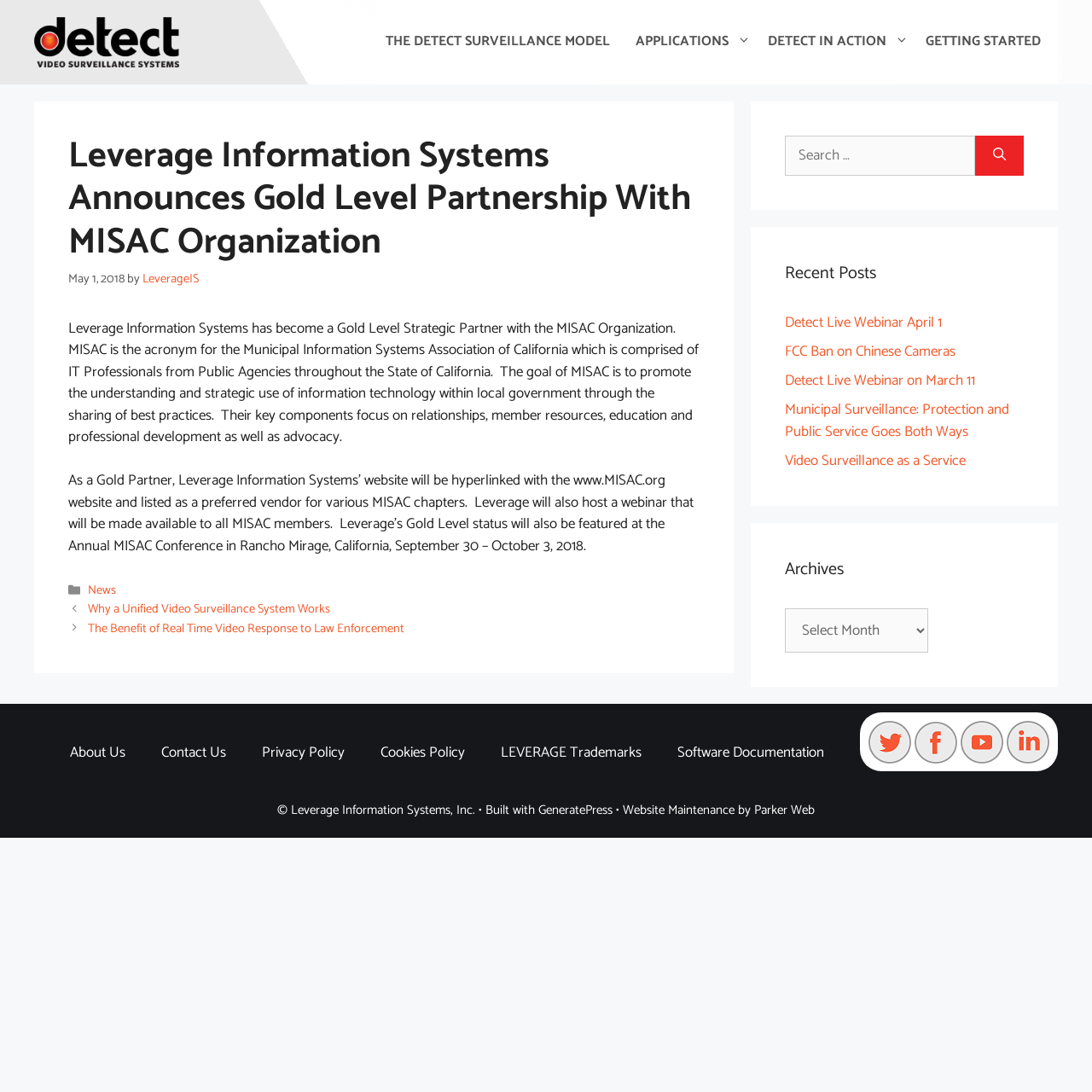Locate the bounding box of the UI element defined by this description: "DETECT in Action". The coordinates should be given as four float numbers between 0 and 1, formatted as [left, top, right, bottom].

[0.695, 0.0, 0.84, 0.077]